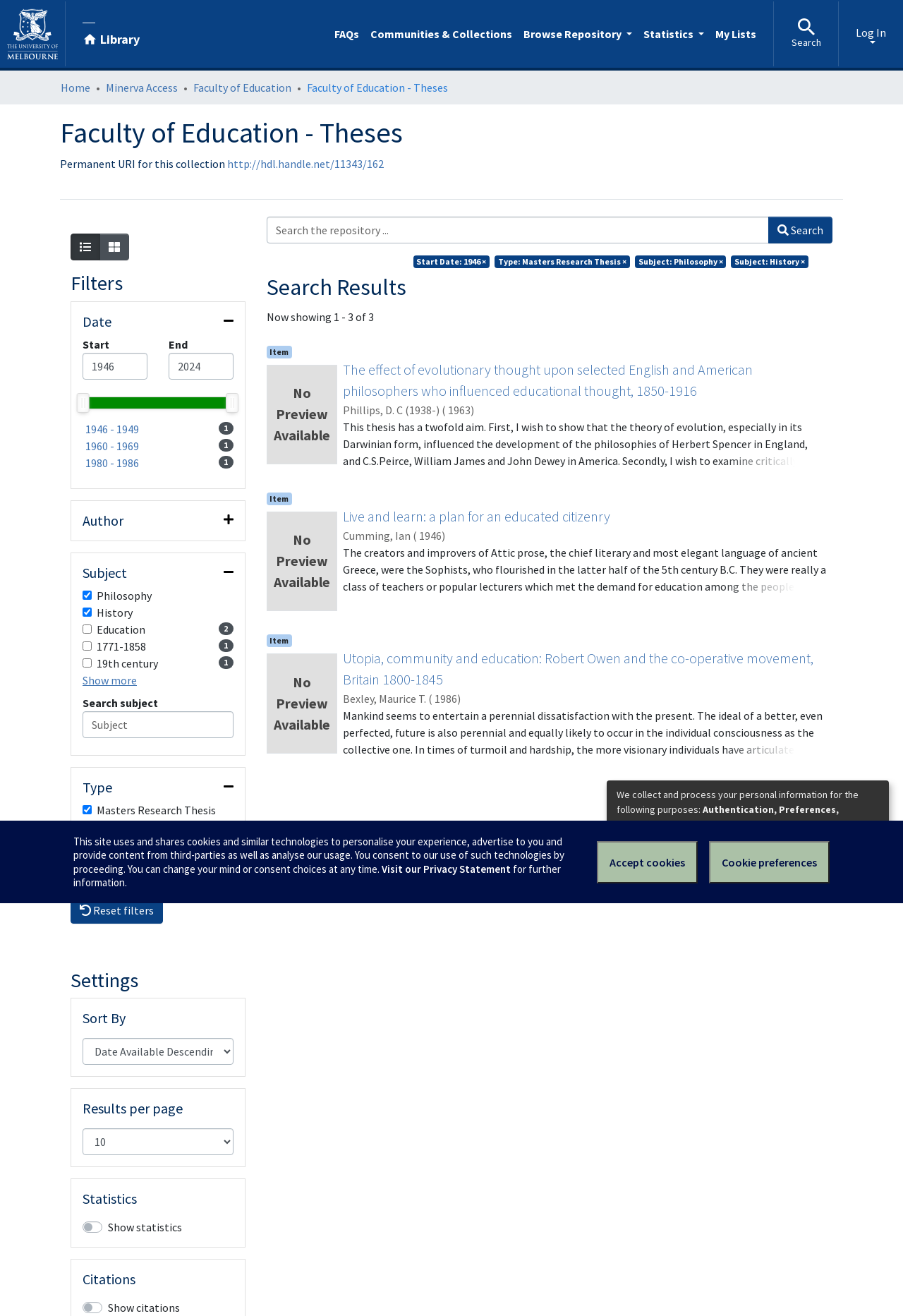Create a detailed summary of all the visual and textual information on the webpage.

The webpage is the Faculty of Education - Theses page. At the top, there is a main navigation bar with links to the logo, Library, FAQs, Communities & Collections, Browse Repository, Statistics, and My Lists. Below the navigation bar, there is a breadcrumb navigation section with links to Home, Minerva Access, and Faculty of Education.

The main content area is divided into several sections. On the left side, there are filters to narrow down the search results. The filters are categorized into Date, Author, Subject, and Type. Each filter section has a button to collapse or expand the filter options. The Date filter has a slider to select a range of years, and there are links to specific year ranges. The Author, Subject, and Type filters have checkboxes to select specific options.

On the right side of the filters, there is a section with a heading "Faculty of Education - Theses" and a permanent URI for this collection. Below this section, there are links to show the results as a list or grid.

At the bottom of the page, there are buttons to reset filters, and headings for Settings, Sort By, and Results per page. There are also comboboxes to select options for Sort By and Results per page. Finally, there is a heading for Statistics at the very bottom of the page.